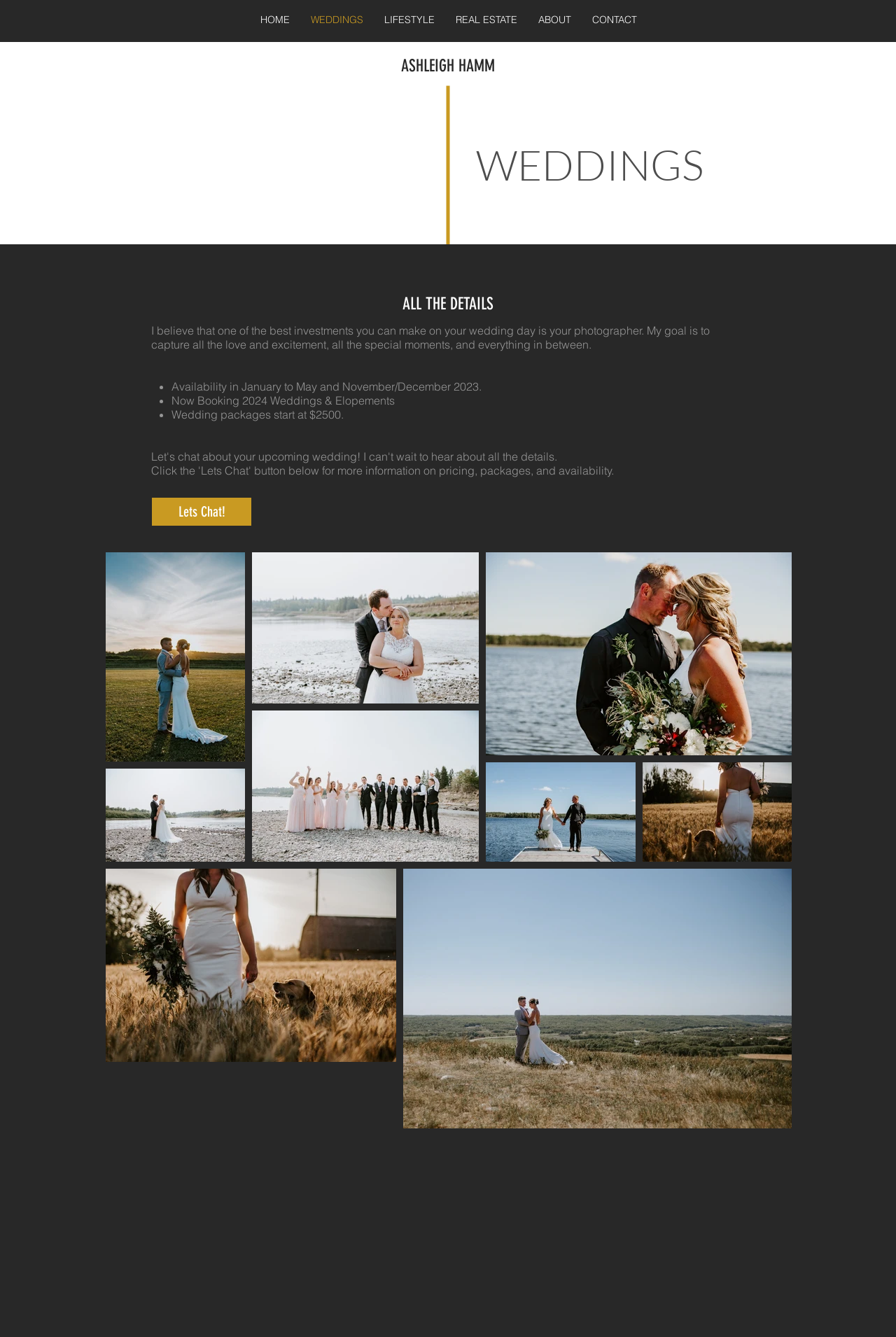What type of photographer is Ashleigh Hamm?
Based on the screenshot, answer the question with a single word or phrase.

Wedding photographer